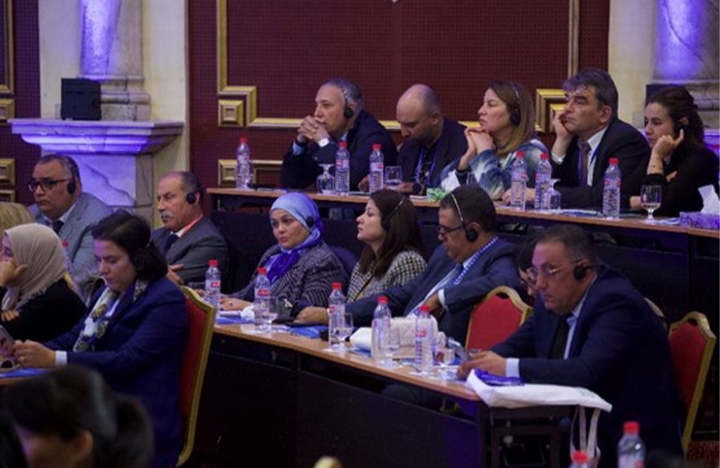Give a comprehensive caption for the image.

The image captures an engaged audience during the WTCF Africa Regional Conference held in Tunisia from November 27 to 30, 2023. Participants are seated and listening attentively, equipped with headsets for translation, indicating a diverse gathering focused on discussions around tourism. The backdrop features ornate decor, enhancing the formal atmosphere of the event. Esteemed attendees, including officials from various countries, are prominently visible, reflecting the significance of this conference as a platform for fostering cooperation in the tourism sector, particularly in the context of post-pandemic recovery and the Belt and Road Initiative.